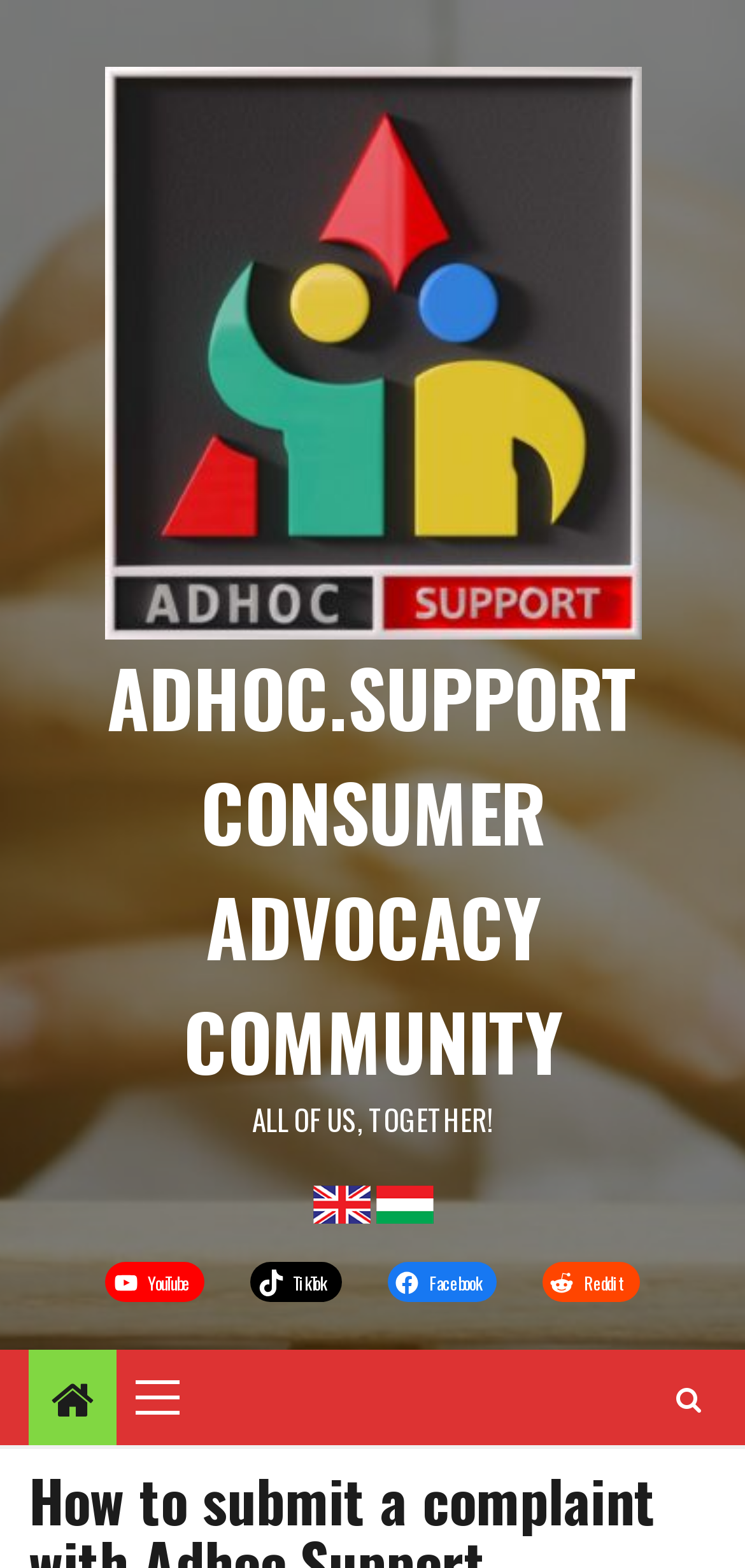Analyze the image and give a detailed response to the question:
Is the primary menu expanded?

I checked the button element with the text 'Primary Menu' and found that its 'expanded' property is set to False, which means the primary menu is not expanded.